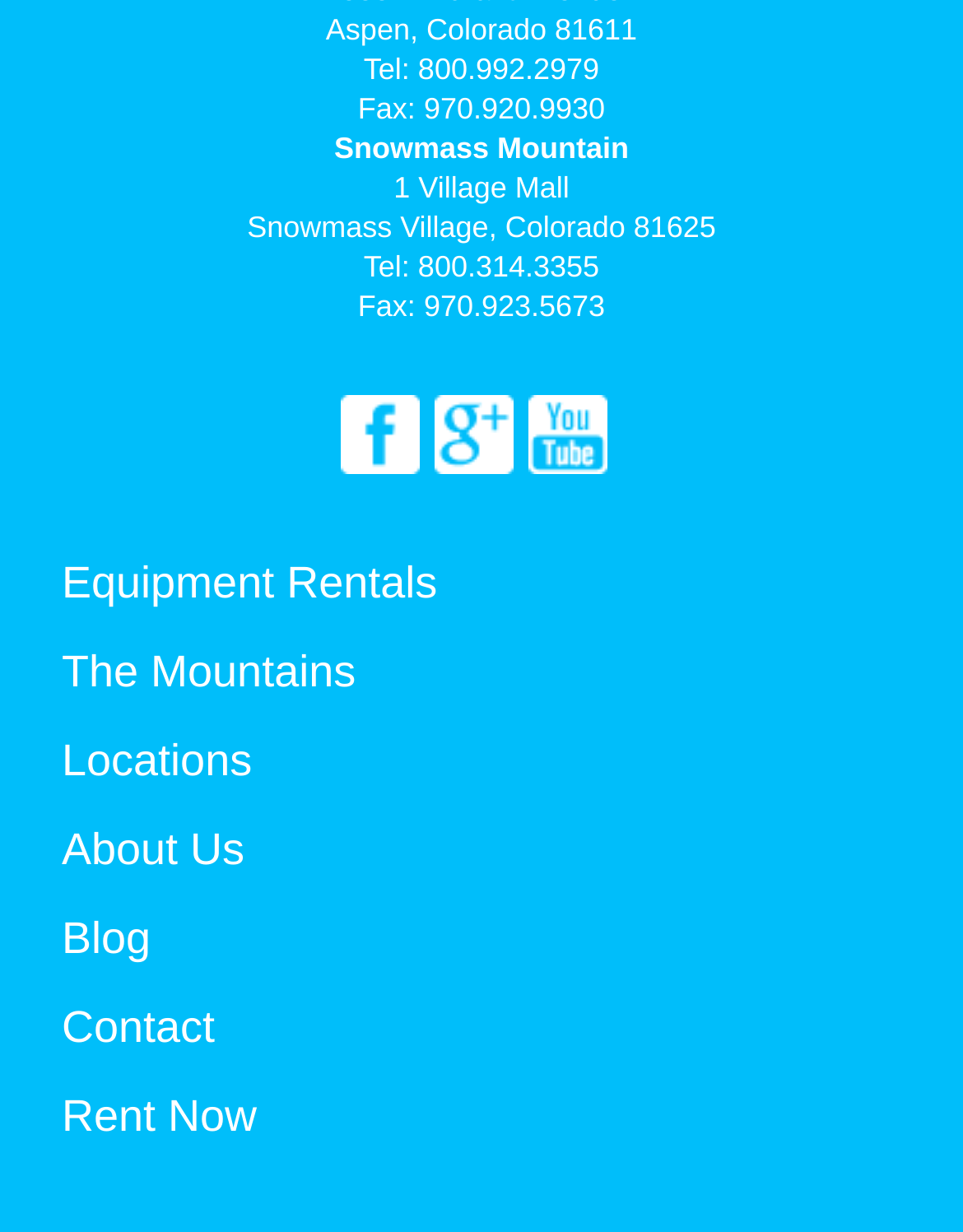Identify the bounding box coordinates for the UI element described as: "Facebook". The coordinates should be provided as four floats between 0 and 1: [left, top, right, bottom].

[0.354, 0.321, 0.436, 0.385]